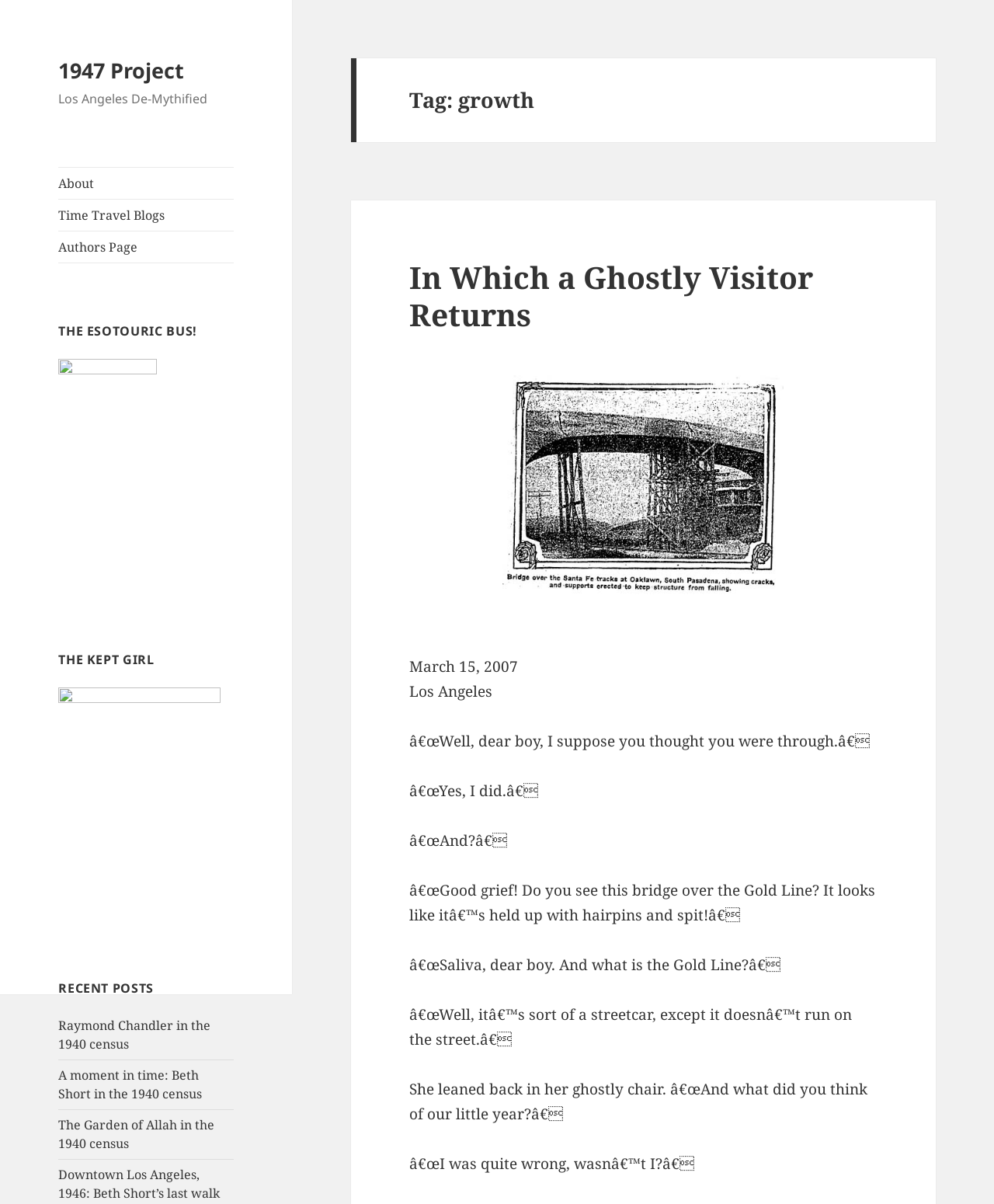Please locate the bounding box coordinates of the element's region that needs to be clicked to follow the instruction: "Read the 'In Which a Ghostly Visitor Returns' article". The bounding box coordinates should be provided as four float numbers between 0 and 1, i.e., [left, top, right, bottom].

[0.412, 0.213, 0.818, 0.278]